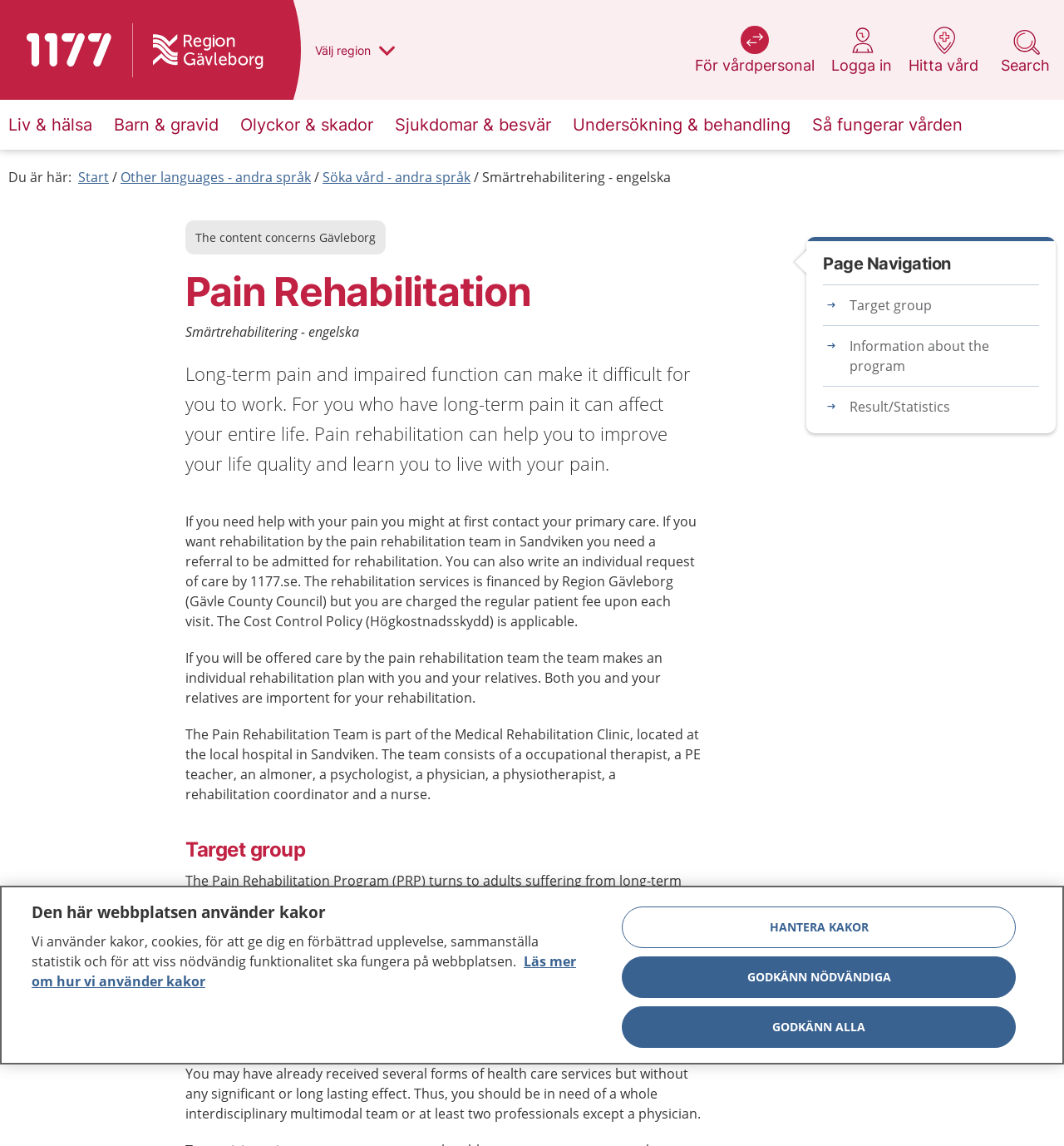Using the description: "Start", determine the UI element's bounding box coordinates. Ensure the coordinates are in the format of four float numbers between 0 and 1, i.e., [left, top, right, bottom].

[0.073, 0.146, 0.102, 0.163]